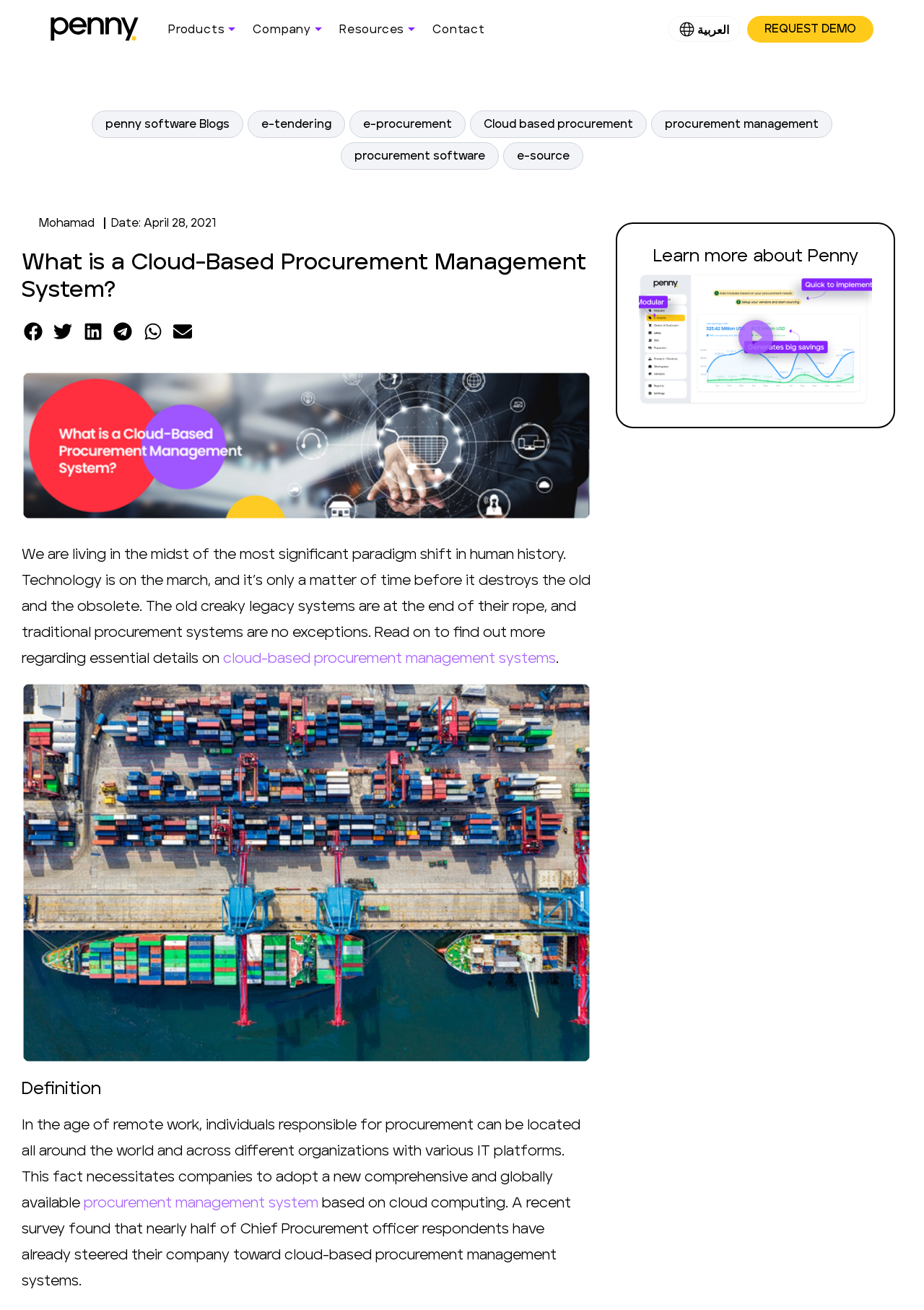What is the topic of the article on the webpage?
Please respond to the question with as much detail as possible.

The topic of the article on the webpage is 'Cloud-Based Procurement Management System' which is mentioned in the heading 'What is a Cloud-Based Procurement Management System?' and is also the main topic of discussion on the webpage.